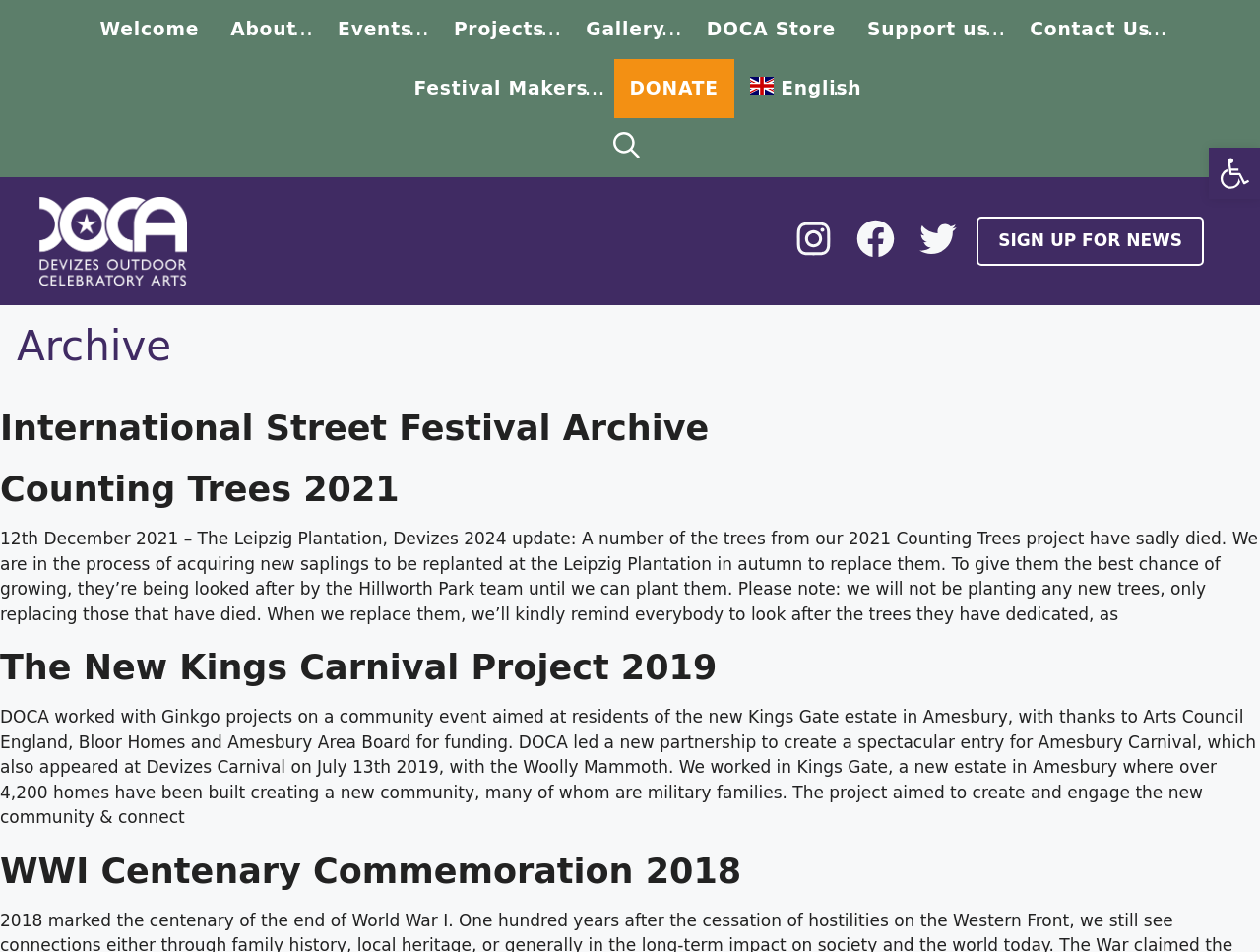Identify the bounding box coordinates of the area that should be clicked in order to complete the given instruction: "Open accessibility tools". The bounding box coordinates should be four float numbers between 0 and 1, i.e., [left, top, right, bottom].

[0.959, 0.155, 1.0, 0.209]